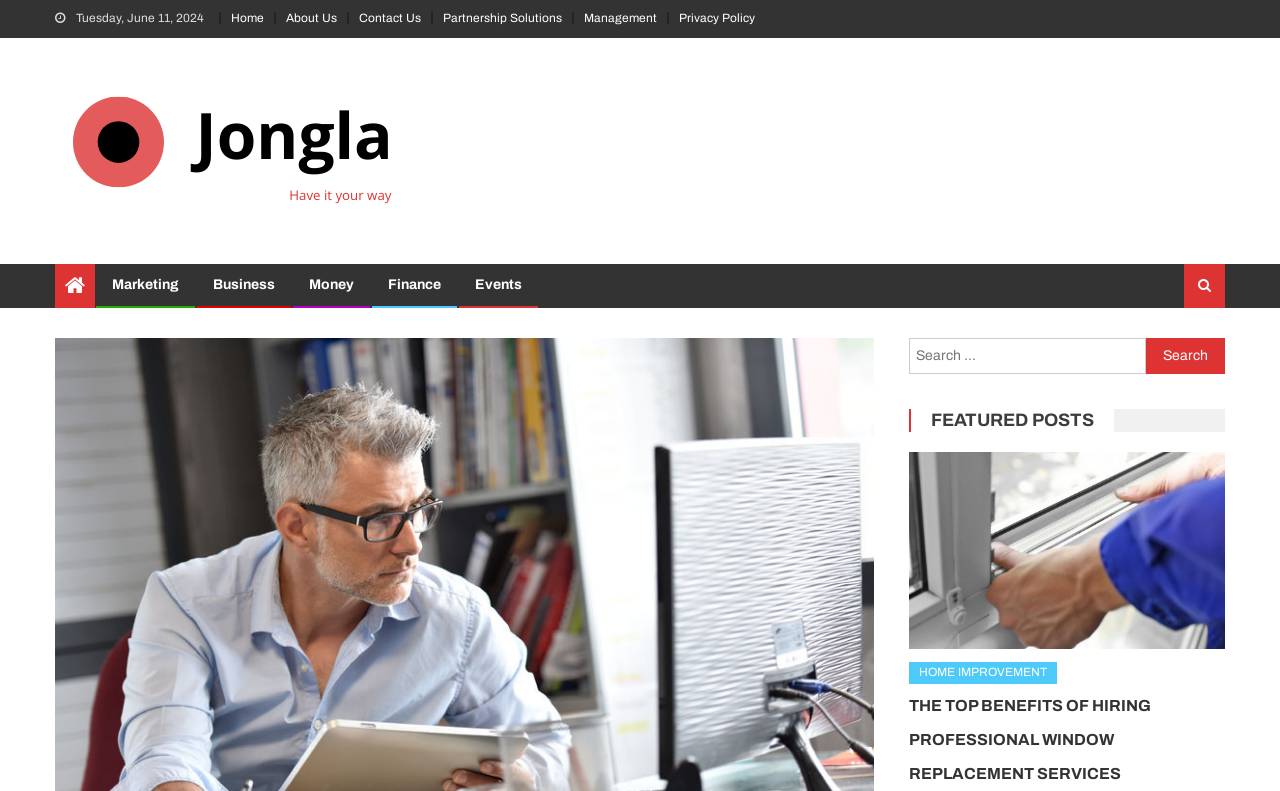Refer to the image and provide a thorough answer to this question:
What is the date displayed on the webpage?

I found the date by looking at the StaticText element with the text 'Tuesday, June 11, 2024' which is located at the top of the webpage.